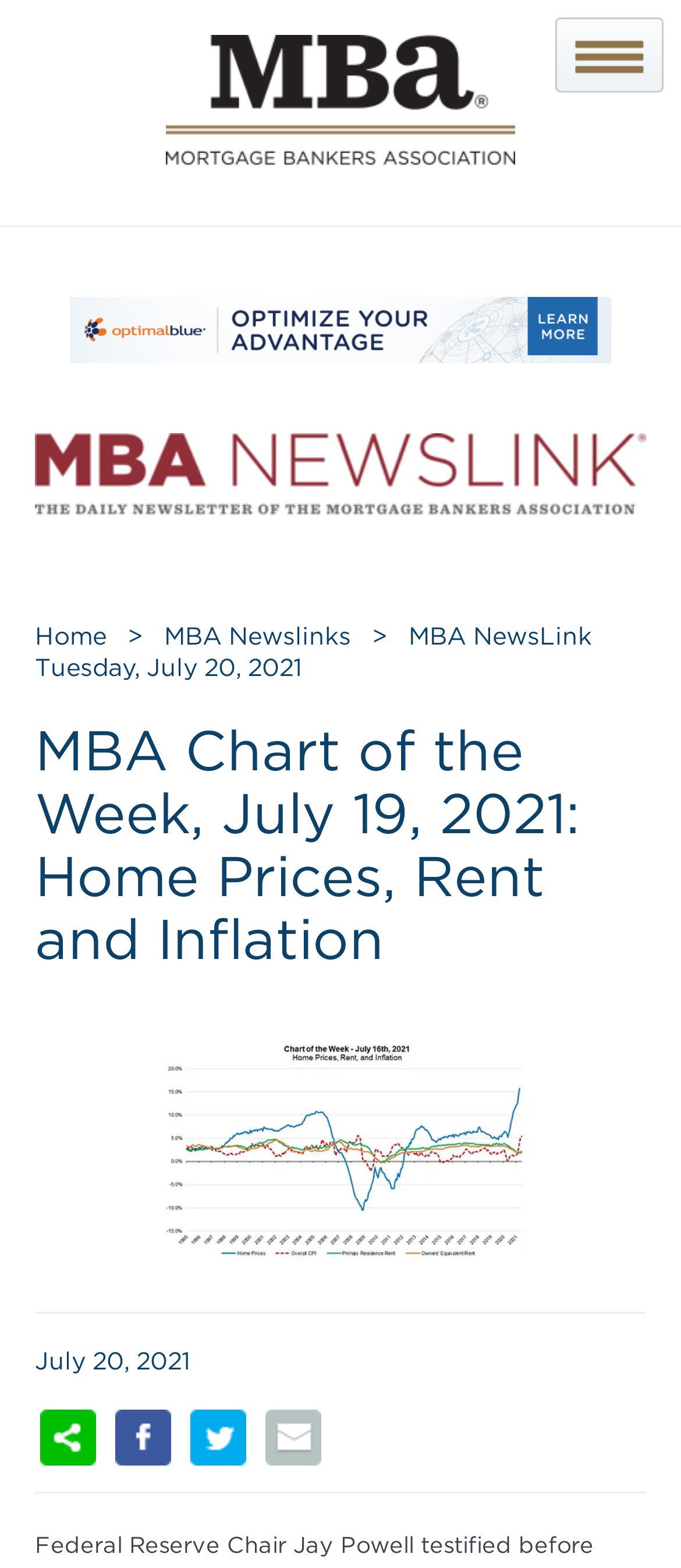Determine the webpage's heading and output its text content.

MBA Chart of the Week, July 19, 2021: Home Prices, Rent and Inflation